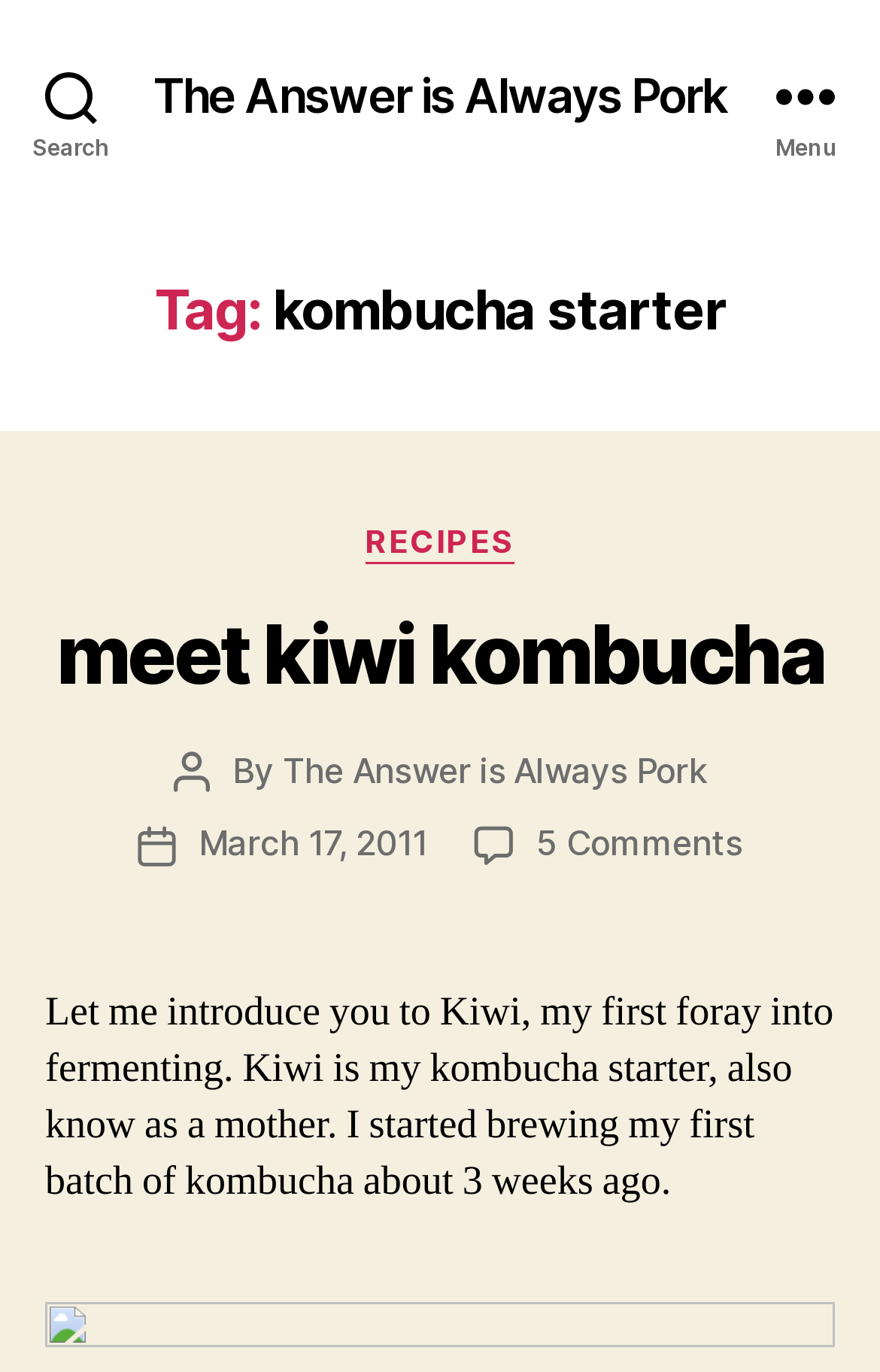Find the bounding box coordinates for the area you need to click to carry out the instruction: "Visit The Answer is Always Pork". The coordinates should be four float numbers between 0 and 1, indicated as [left, top, right, bottom].

[0.174, 0.052, 0.826, 0.086]